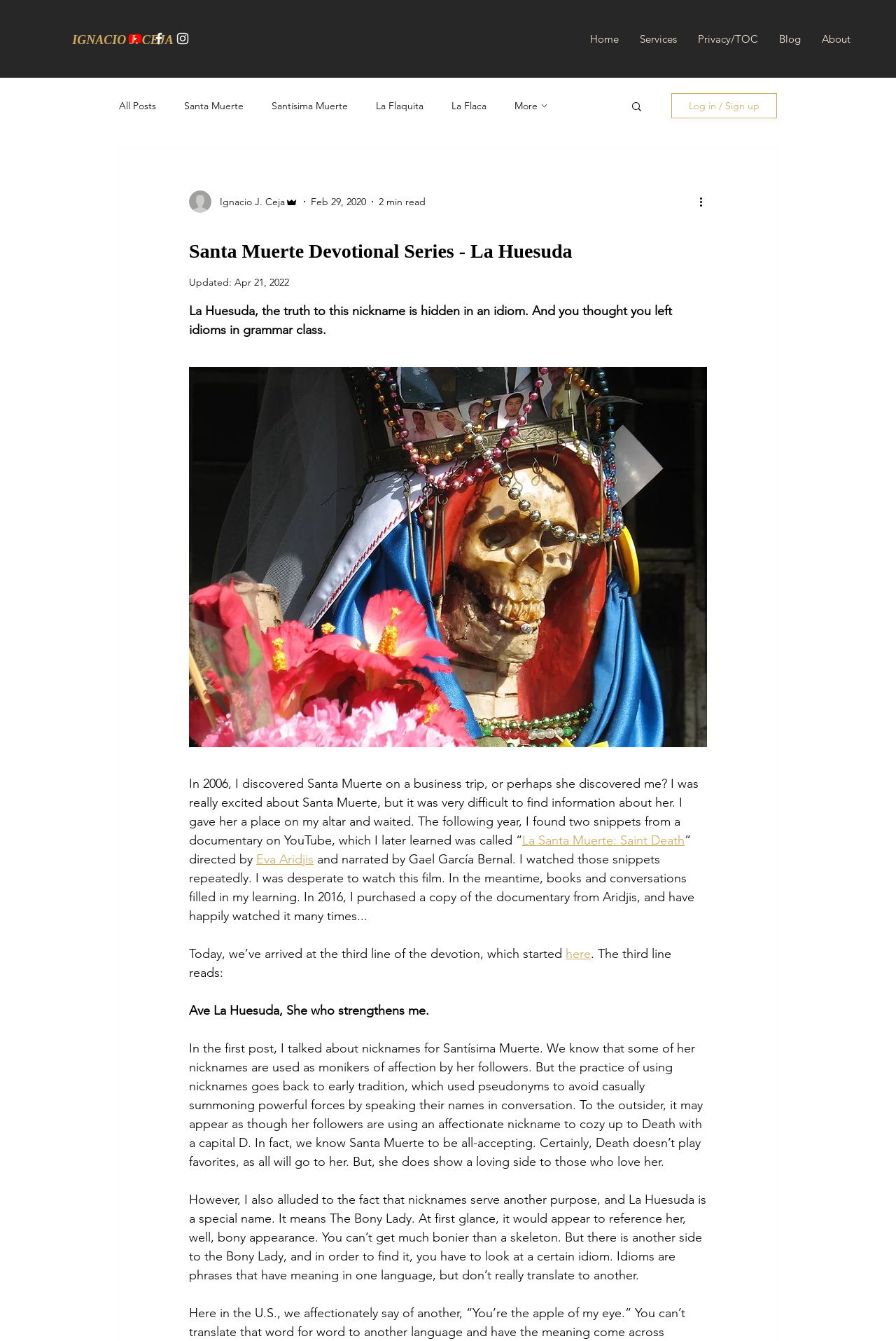Given the following UI element description: "La Flaquita", find the bounding box coordinates in the webpage screenshot.

[0.42, 0.074, 0.473, 0.084]